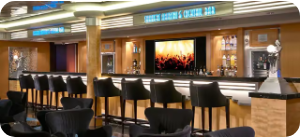Please provide a brief answer to the question using only one word or phrase: 
What type of atmosphere does the bar exude?

Contemporary